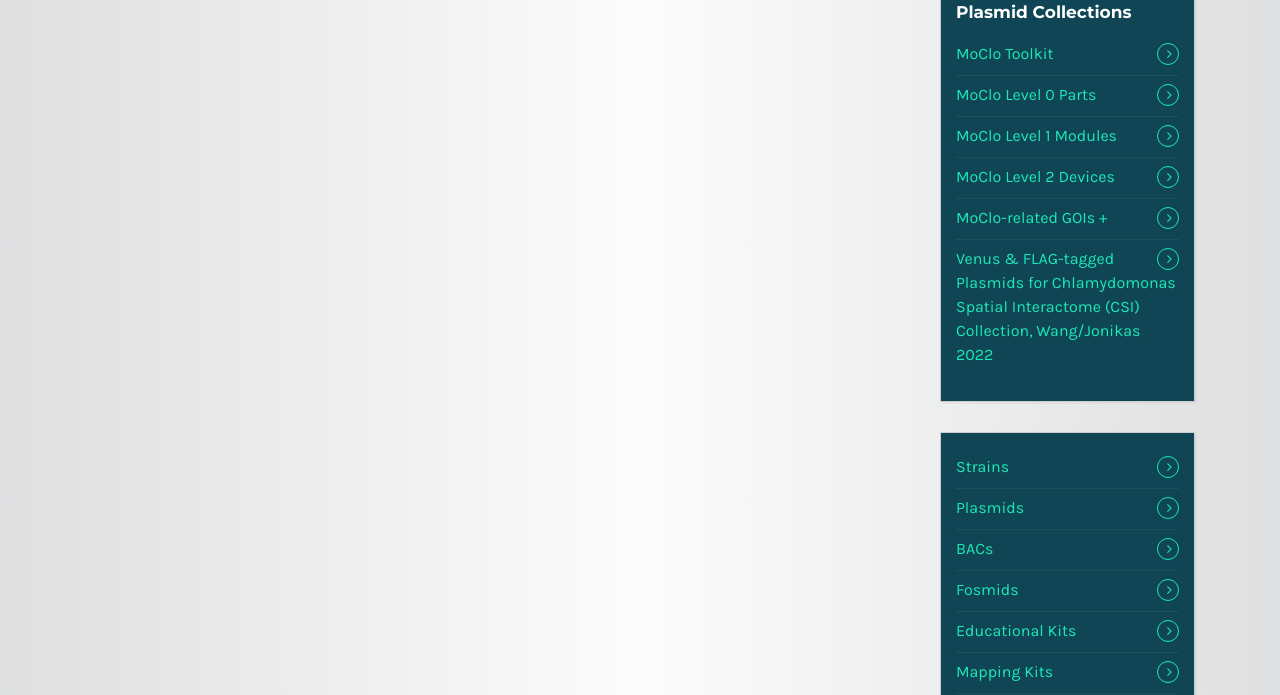How many links are there on the webpage?
Observe the image and answer the question with a one-word or short phrase response.

12